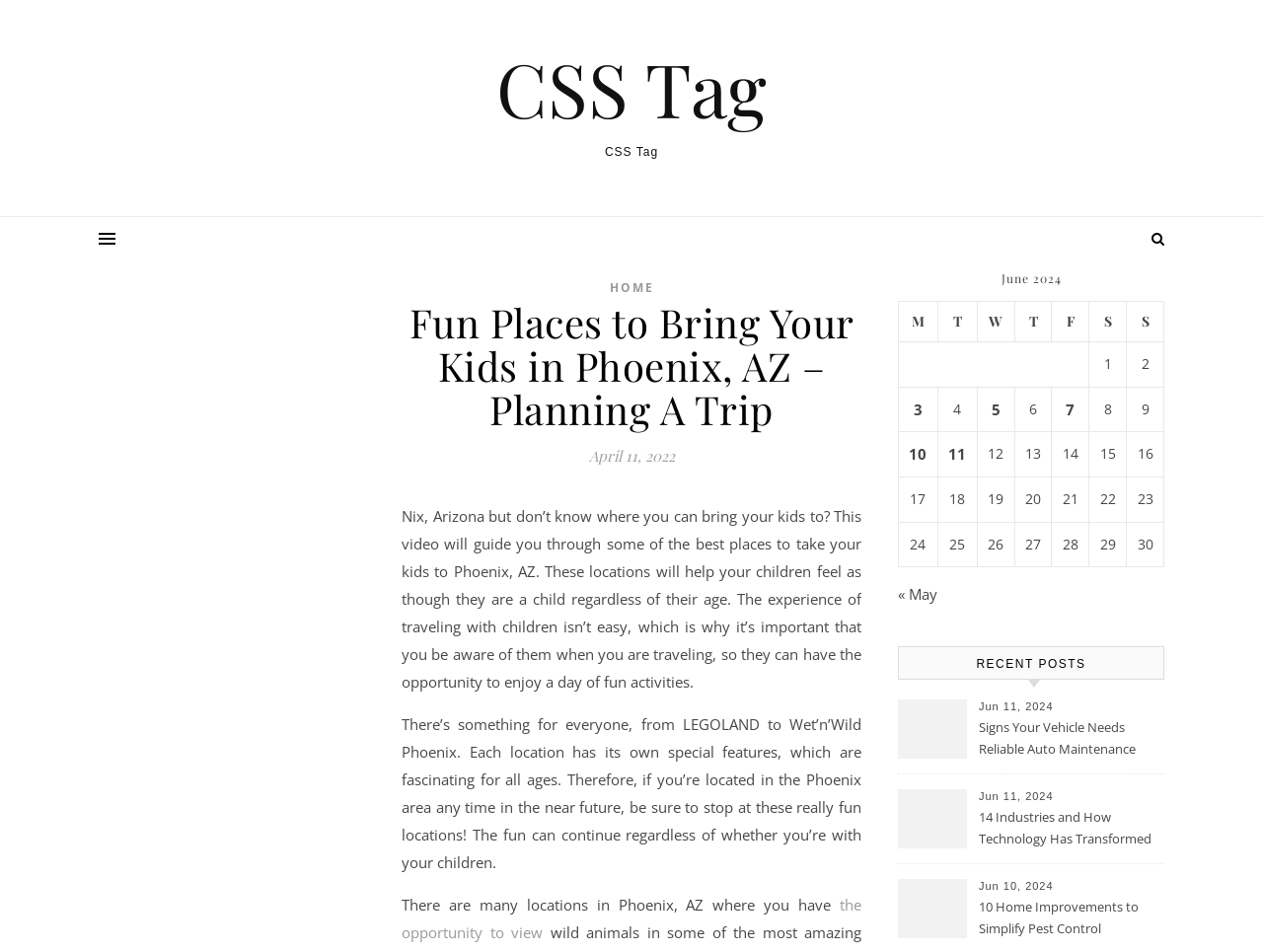Could you provide the bounding box coordinates for the portion of the screen to click to complete this instruction: "Go to Posts published on June 3, 2024"?

[0.72, 0.417, 0.734, 0.443]